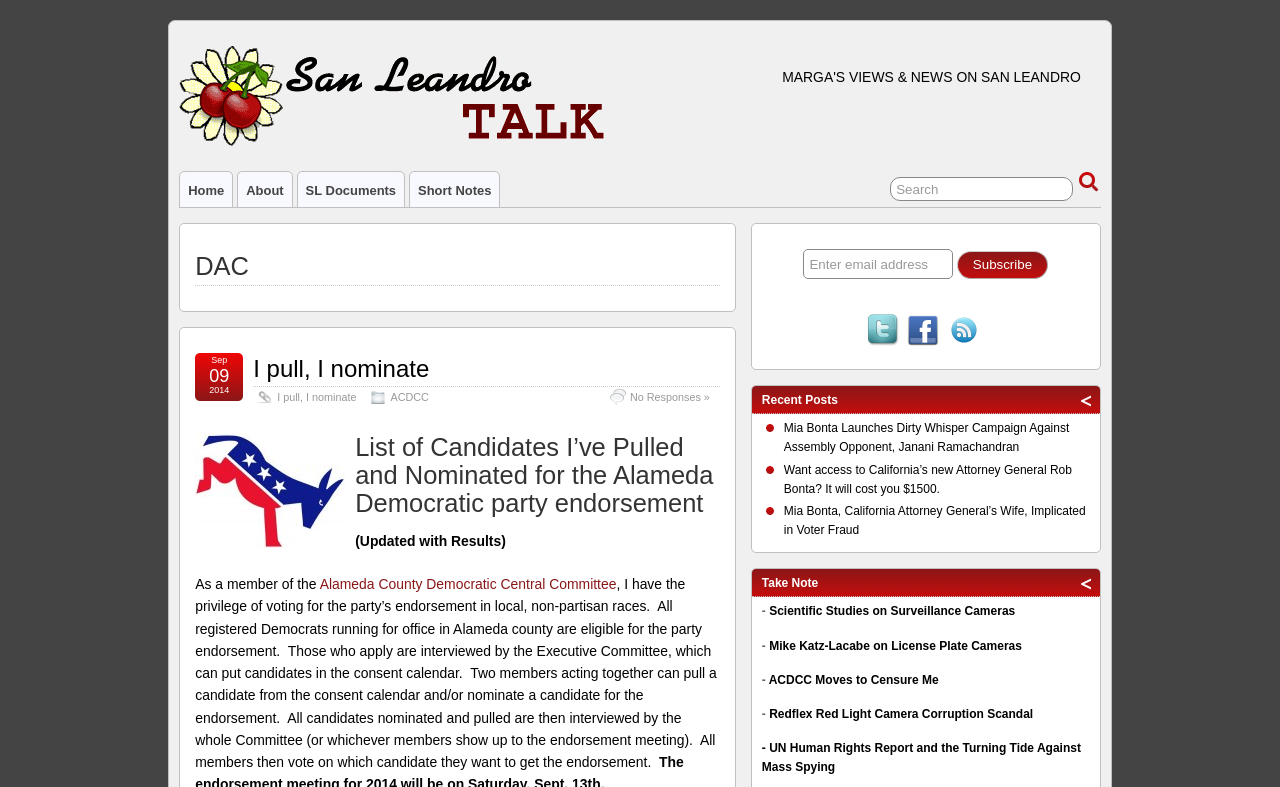Answer succinctly with a single word or phrase:
What is the topic of the recent post?

Mia Bonta